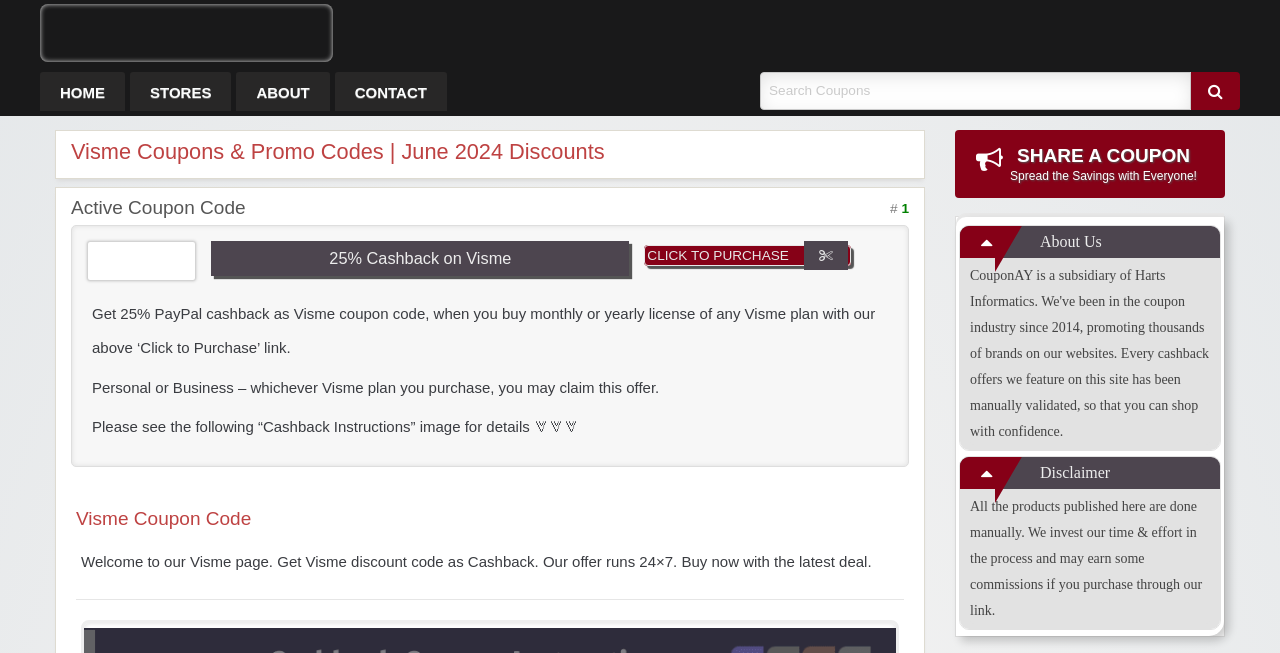Determine the main headline from the webpage and extract its text.

Visme Coupons & Promo Codes | June 2024 Discounts